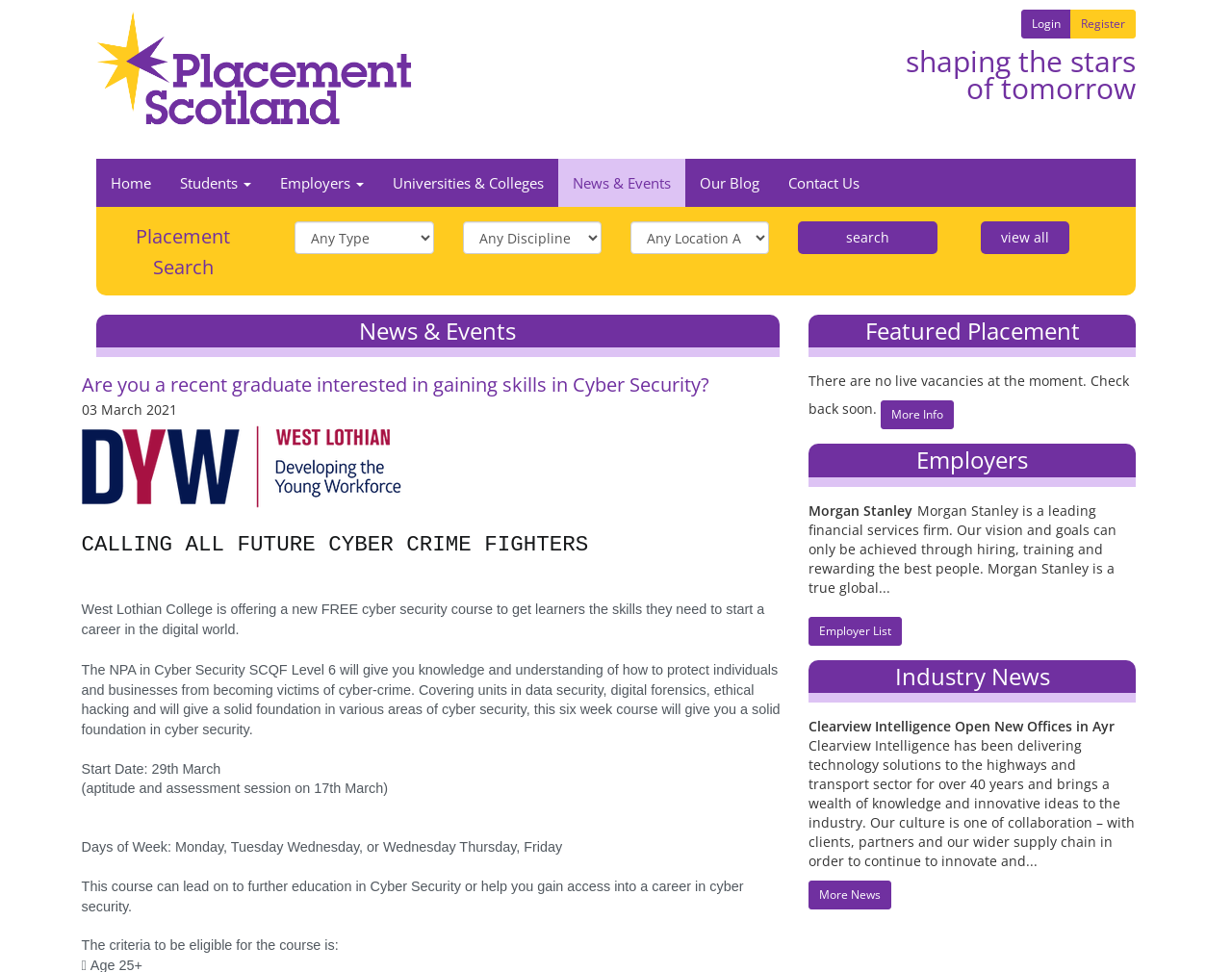What is the date of the aptitude and assessment session for the course?
Look at the image and answer the question with a single word or phrase.

17th March